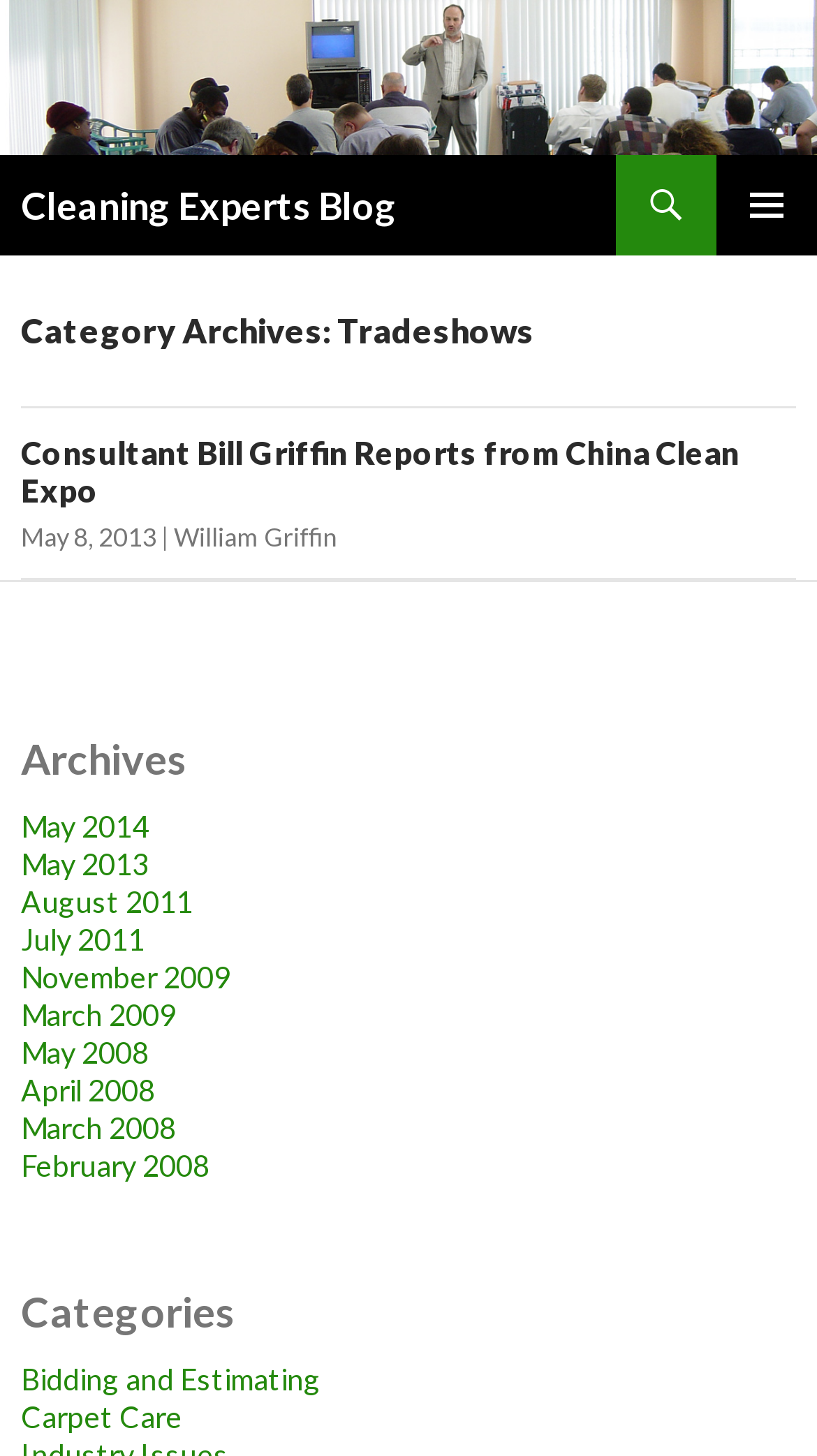What are the categories available on this blog?
Look at the screenshot and respond with one word or a short phrase.

Bidding and Estimating, Carpet Care, etc.